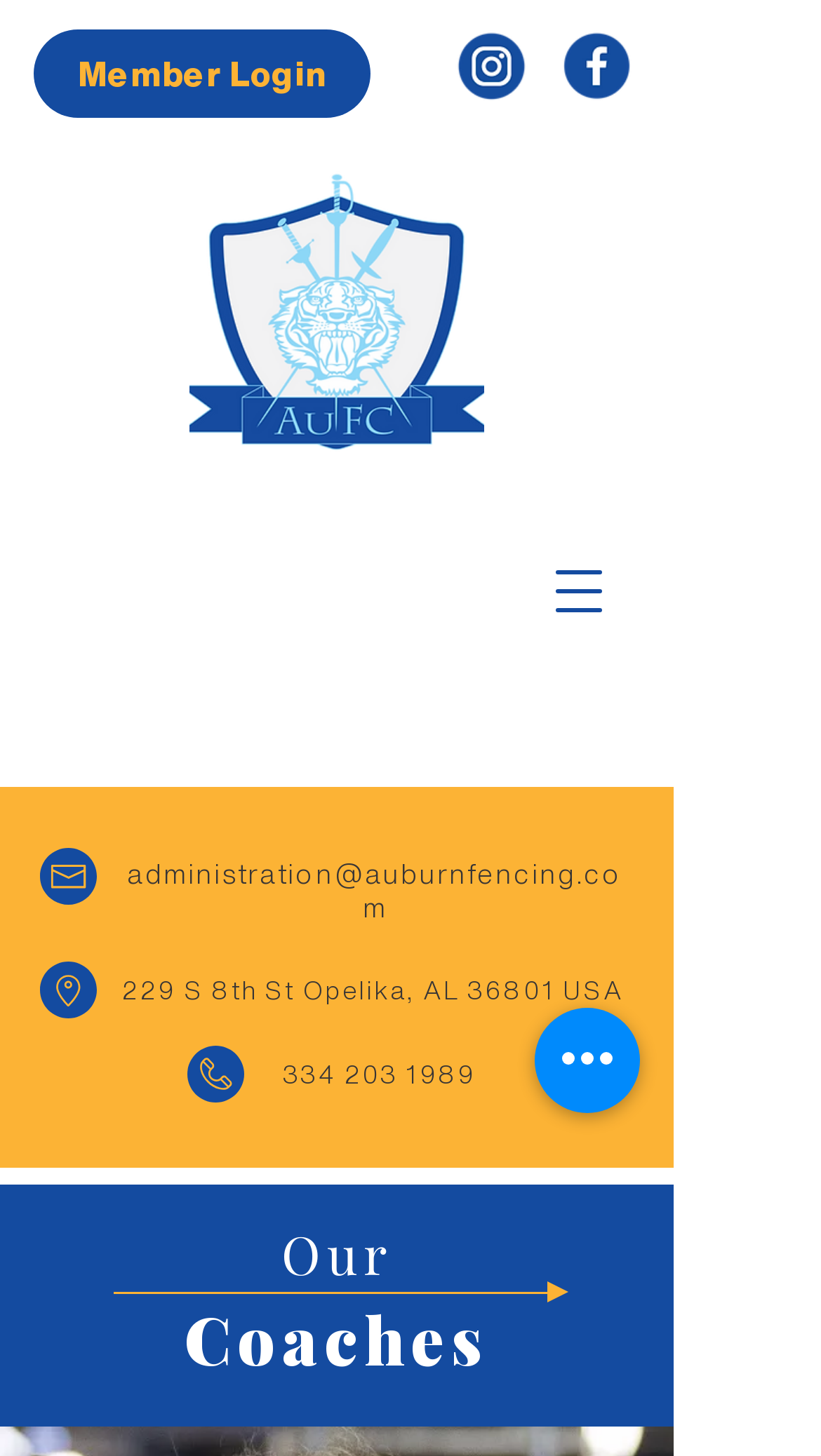Extract the bounding box coordinates for the UI element described by the text: "334 203 1989". The coordinates should be in the form of [left, top, right, bottom] with values between 0 and 1.

[0.343, 0.728, 0.58, 0.747]